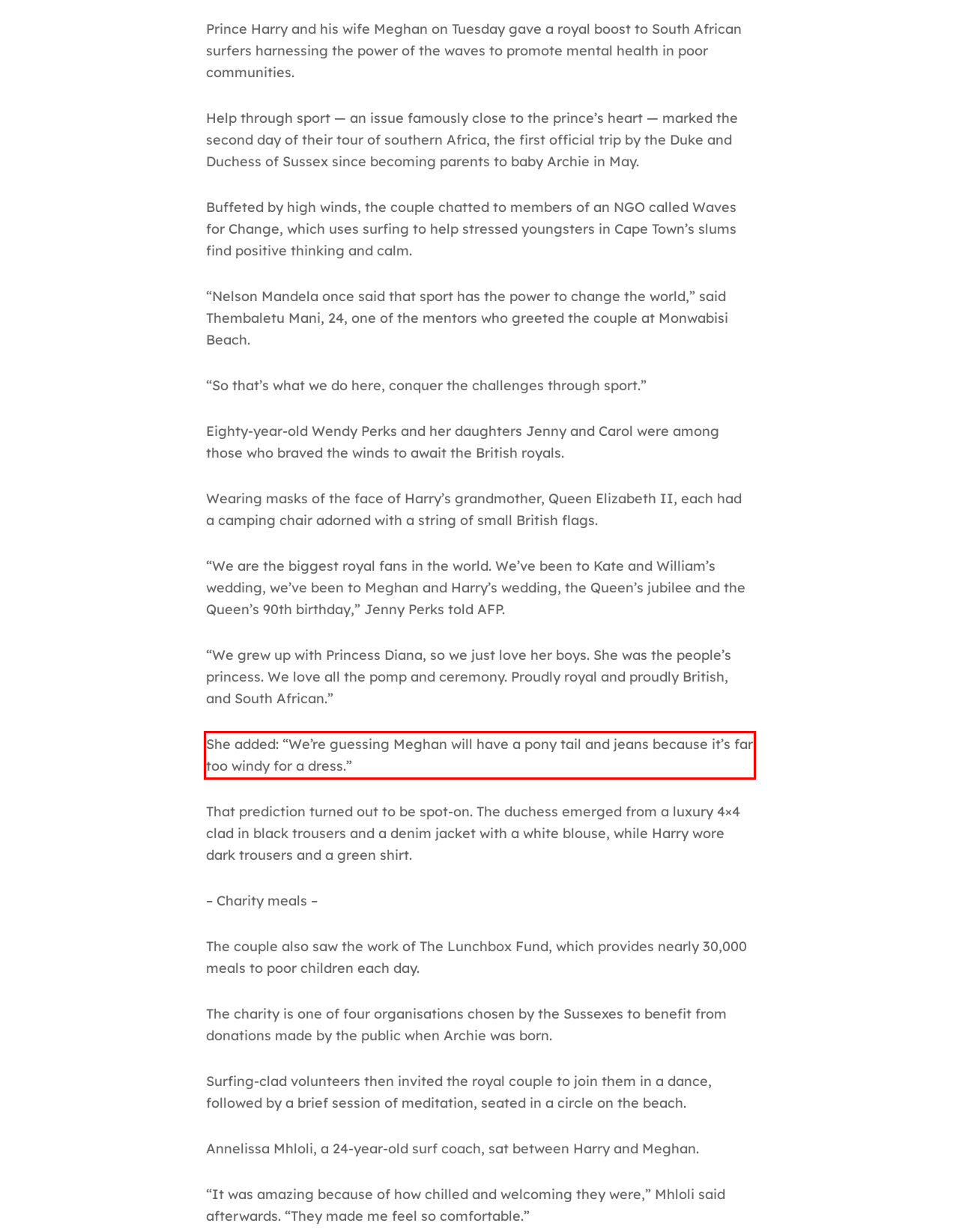You are provided with a screenshot of a webpage that includes a red bounding box. Extract and generate the text content found within the red bounding box.

She added: “We’re guessing Meghan will have a pony tail and jeans because it’s far too windy for a dress.”